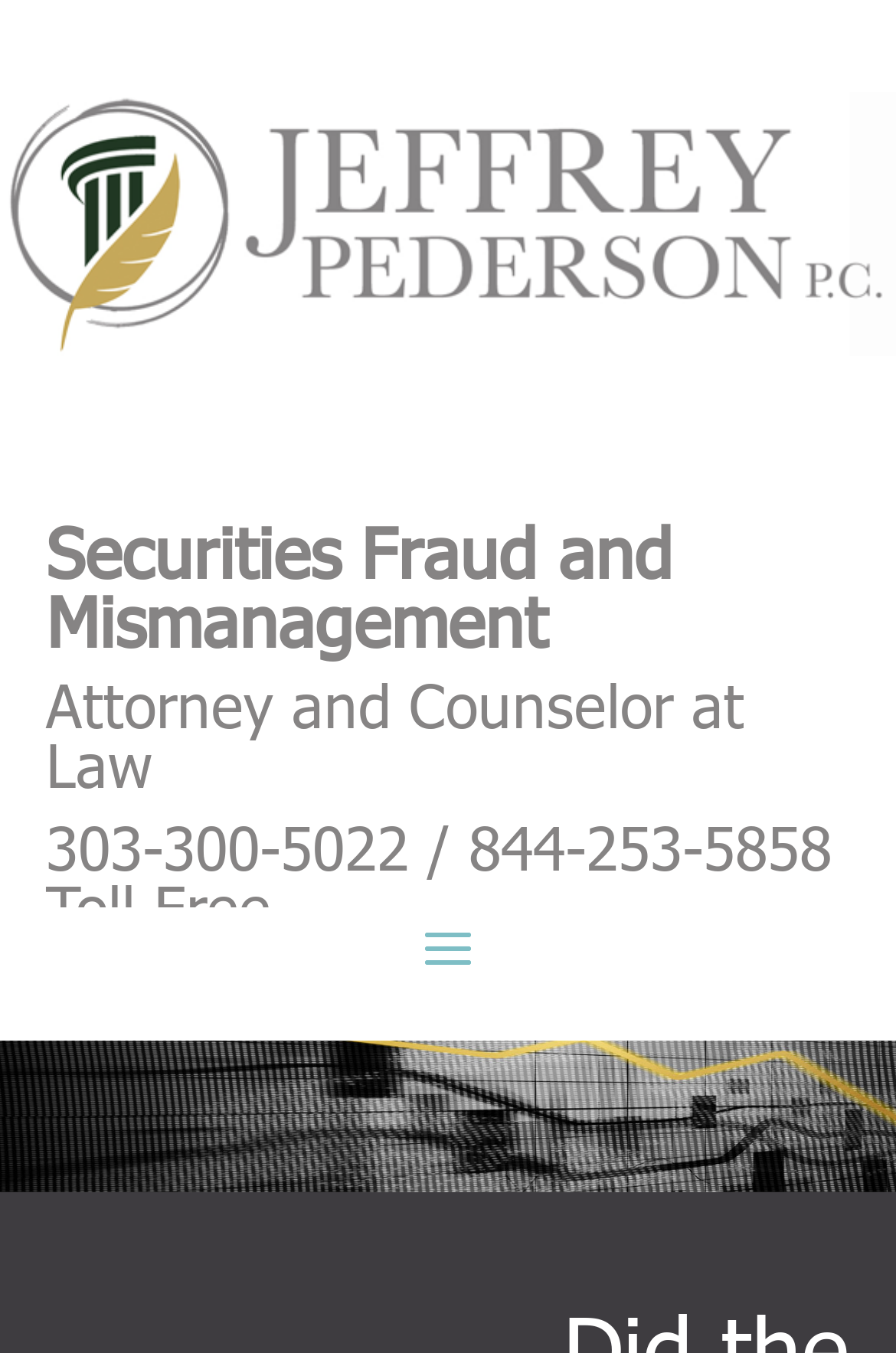What is the topic of the webpage?
Answer the question with just one word or phrase using the image.

Securities Fraud